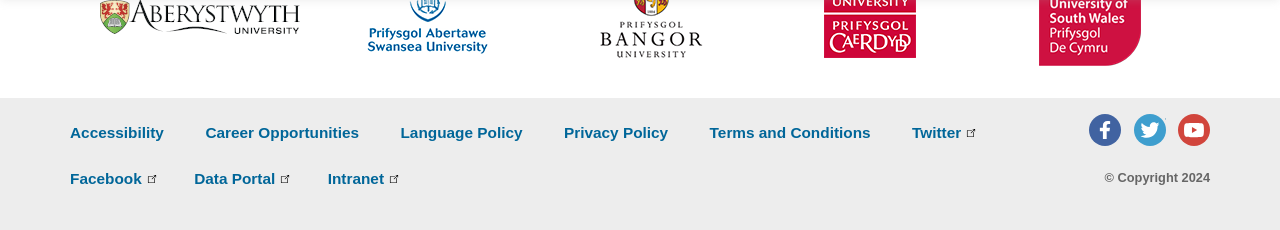Please locate the clickable area by providing the bounding box coordinates to follow this instruction: "follow Twitter".

[0.713, 0.538, 0.755, 0.612]